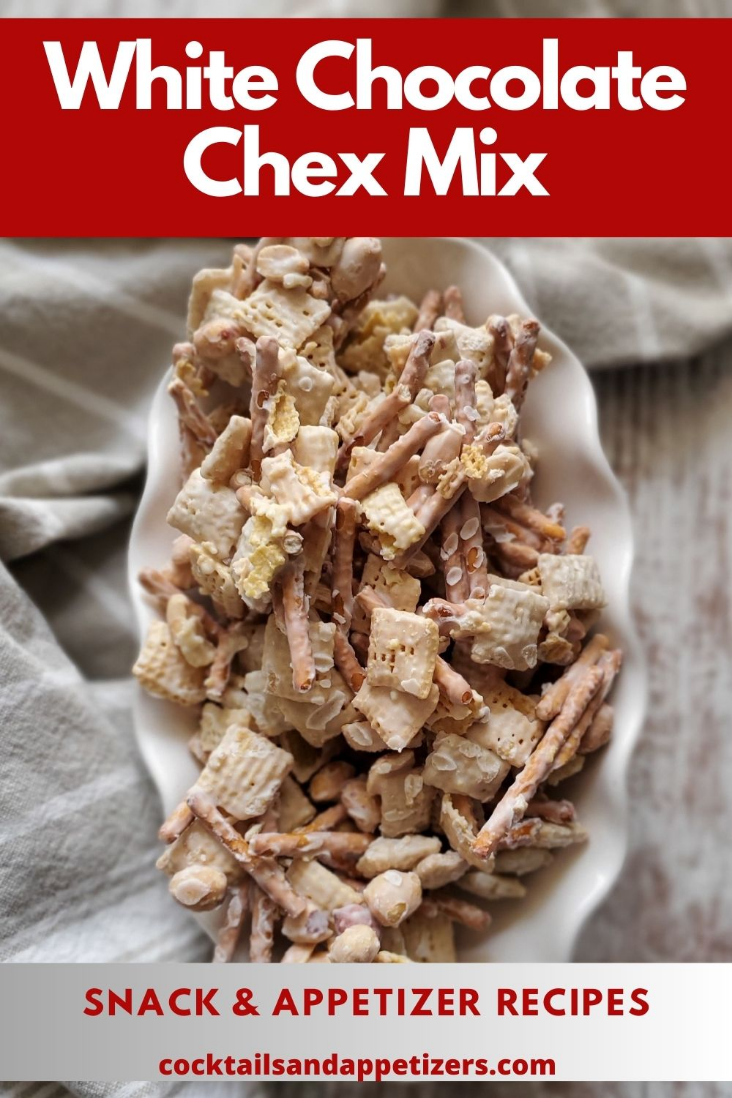Give a detailed account of what is happening in the image.

The image features a delectable serving of White Chocolate Chex Mix, artfully arranged in a white bowl. The mix includes a delightful combination of Chex cereal, pretzels, and other tasty elements coated in creamy white chocolate, creating a sweet and salty snack. The bowl is accompanied by a soft cloth that adds a rustic touch to the presentation. This easy-to-make treat is perfect for gatherings, providing a satisfying option for both snack lovers and appetizer enthusiasts. The backdrop enhances the inviting feel of the dish, making it a tempting choice for any occasion, particularly easy snack recipes.